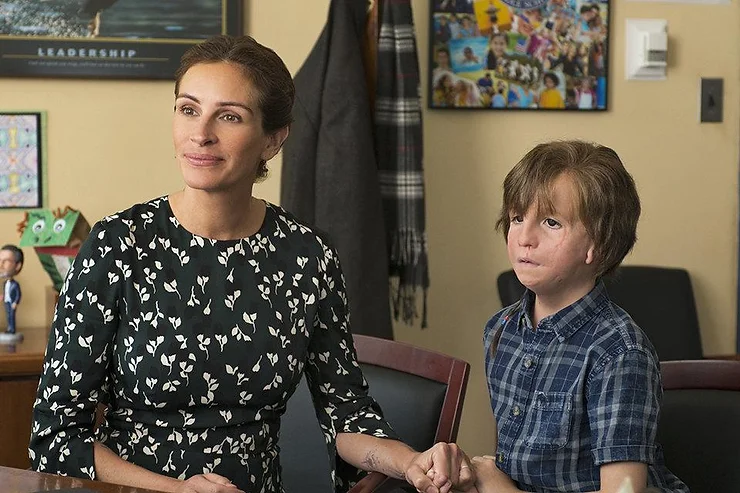What is Auggie's shirt pattern?
Based on the image, respond with a single word or phrase.

Blue plaid